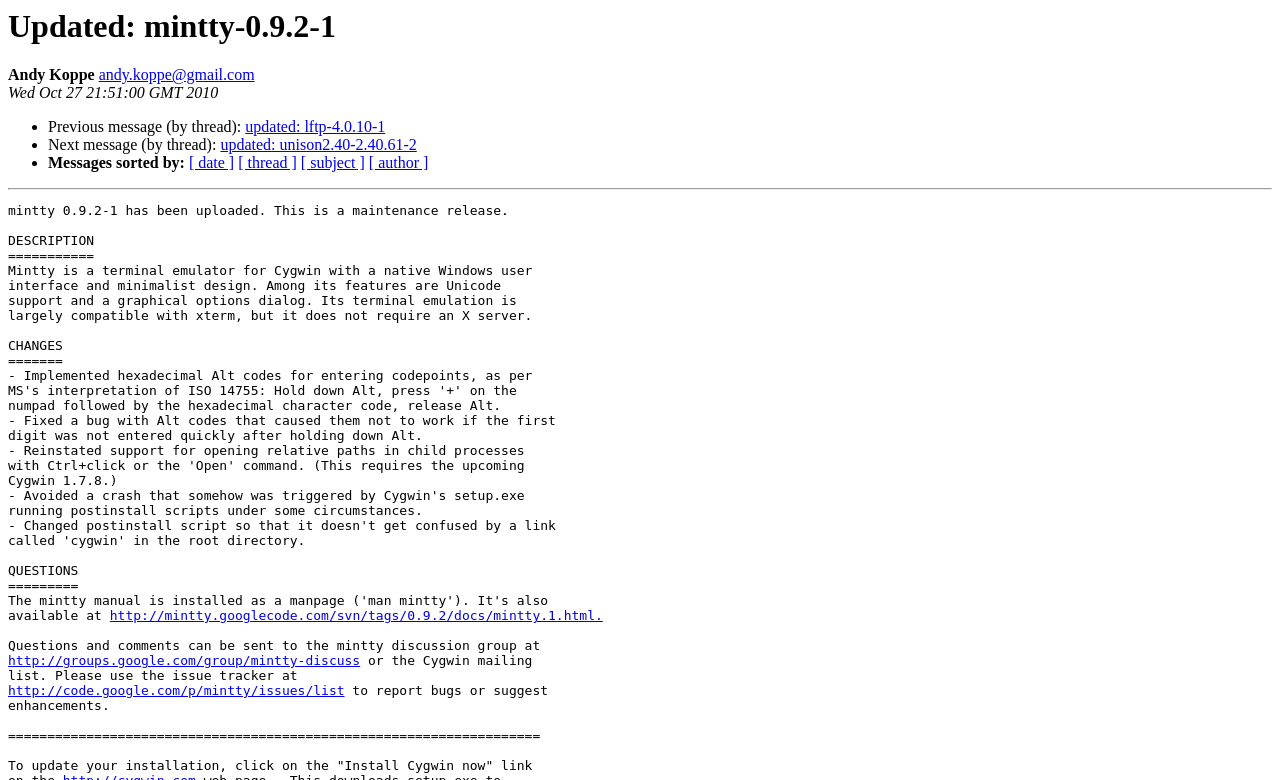Who is the author of this webpage?
Please respond to the question thoroughly and include all relevant details.

The author's name is mentioned at the top of the webpage, next to the heading 'Updated: mintty-0.9.2-1', as 'Andy Koppe'.